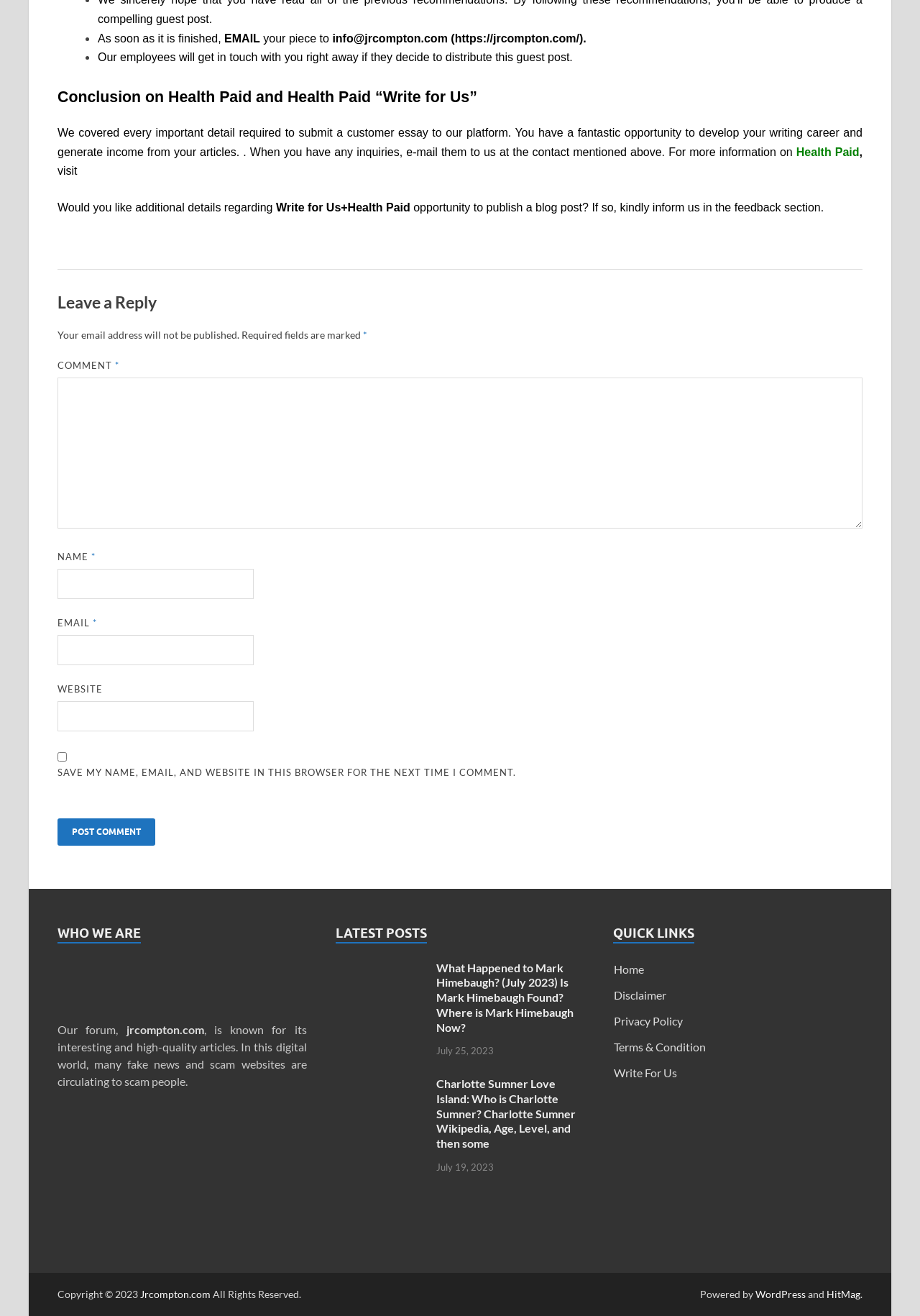Please determine the bounding box coordinates of the element's region to click in order to carry out the following instruction: "Contact via email". The coordinates should be four float numbers between 0 and 1, i.e., [left, top, right, bottom].

[0.361, 0.024, 0.487, 0.034]